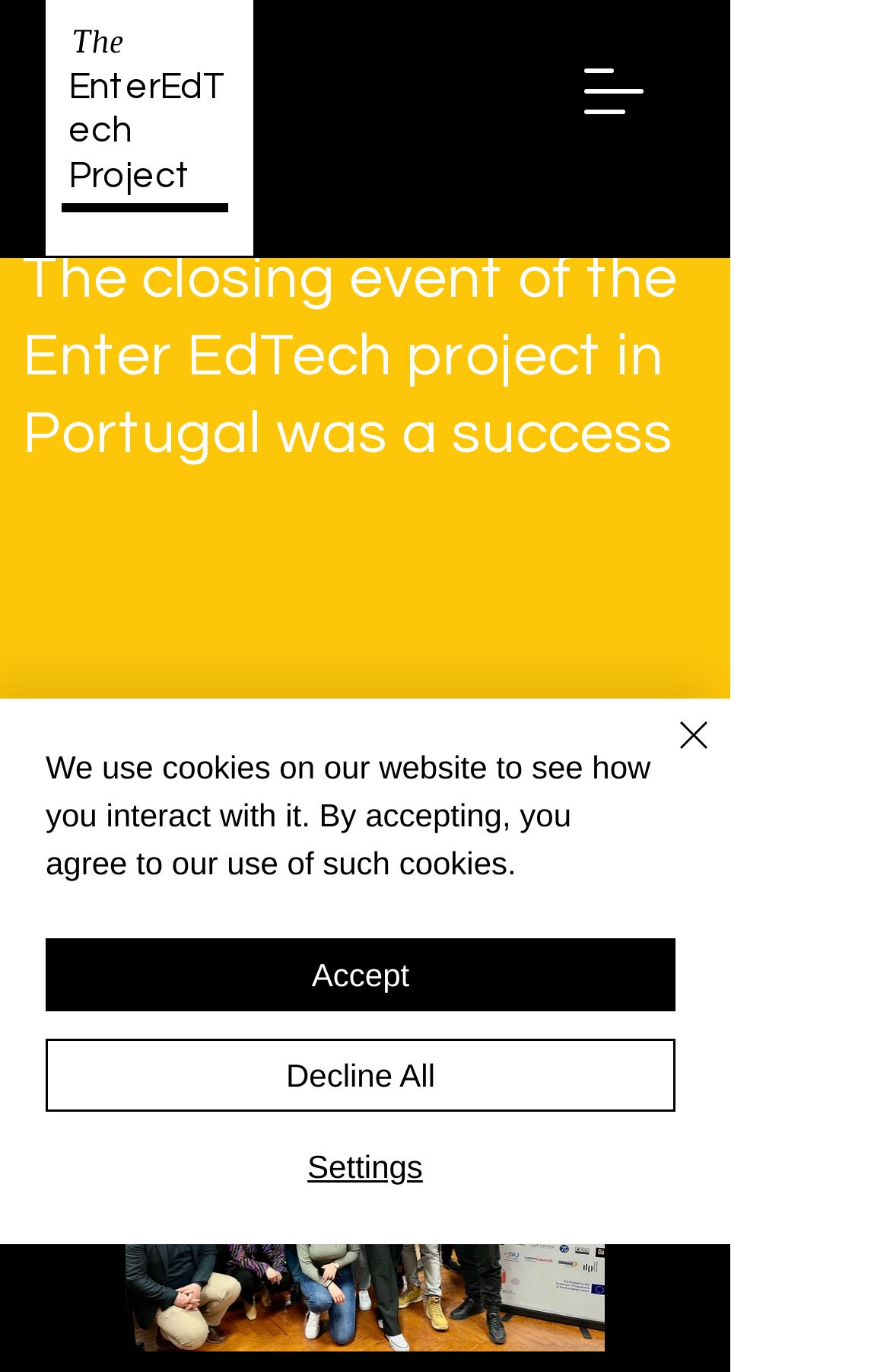What is the purpose of the button at the bottom of the page?
Could you give a comprehensive explanation in response to this question?

I found the purpose of the button at the bottom of the page by looking at the link element located at [0.0, 0.809, 0.821, 0.907] which contains the text 'Back To Top'.